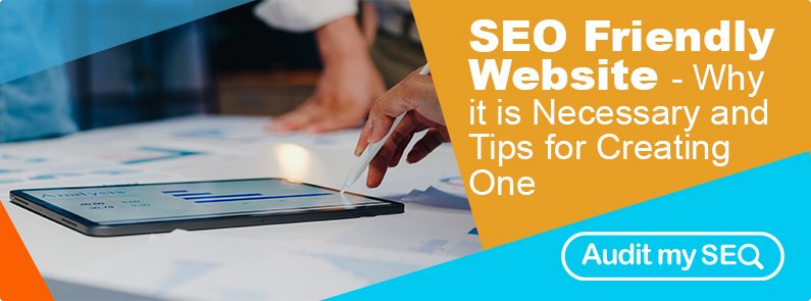Please reply to the following question with a single word or a short phrase:
How many people are involved in the analysis?

Two